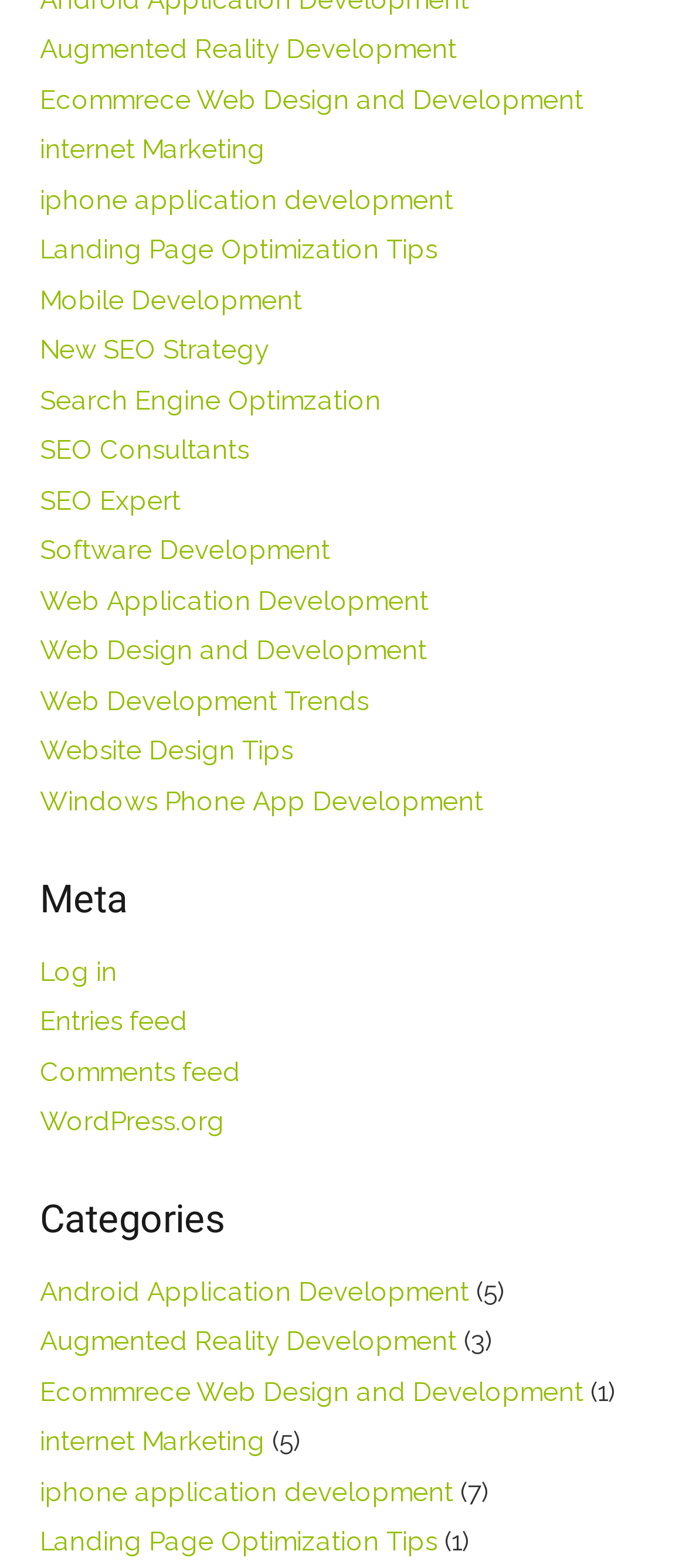Bounding box coordinates are given in the format (top-left x, top-left y, bottom-right x, bottom-right y). All values should be floating point numbers between 0 and 1. Provide the bounding box coordinate for the UI element described as: Ecommrece Web Design and Development

[0.058, 0.054, 0.85, 0.074]